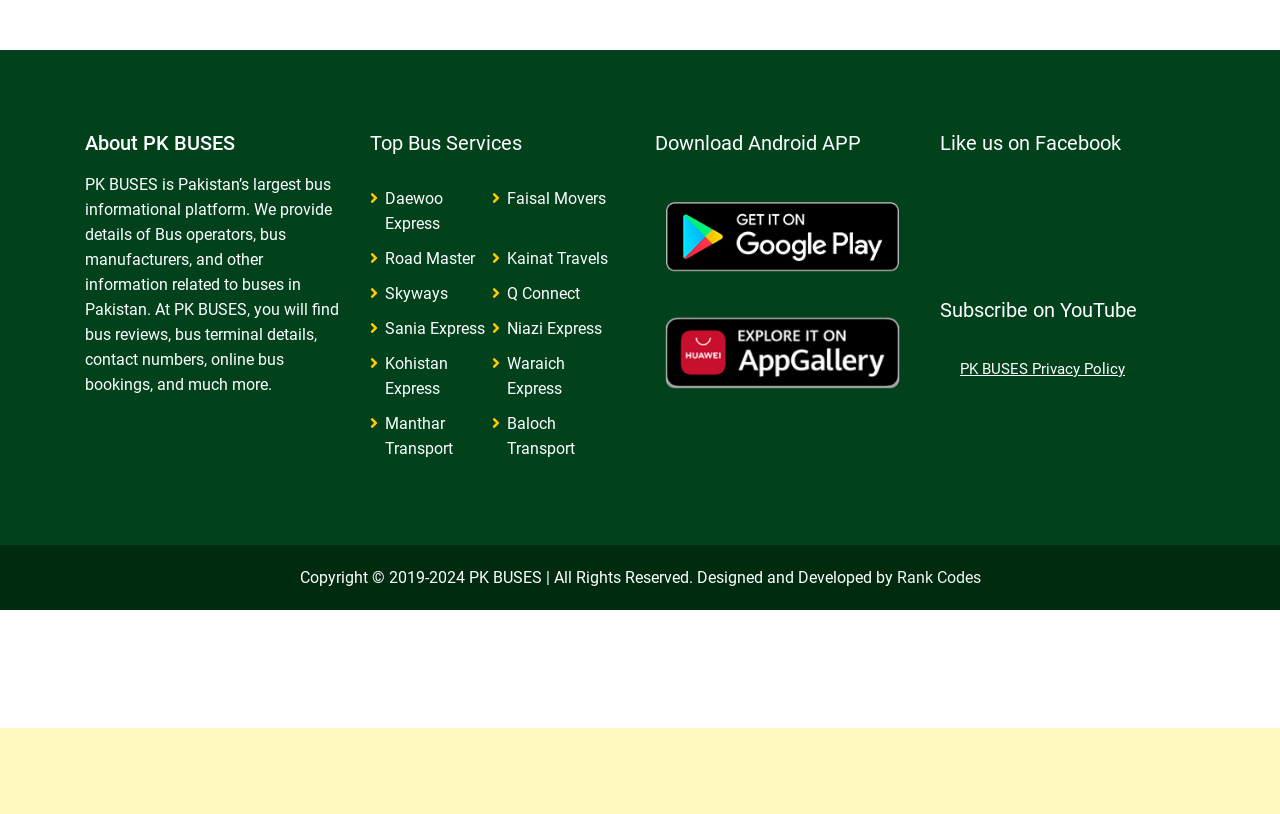What bus services are listed on the webpage?
Using the image, provide a concise answer in one word or a short phrase.

Daewoo Express, Faisal Movers, etc.